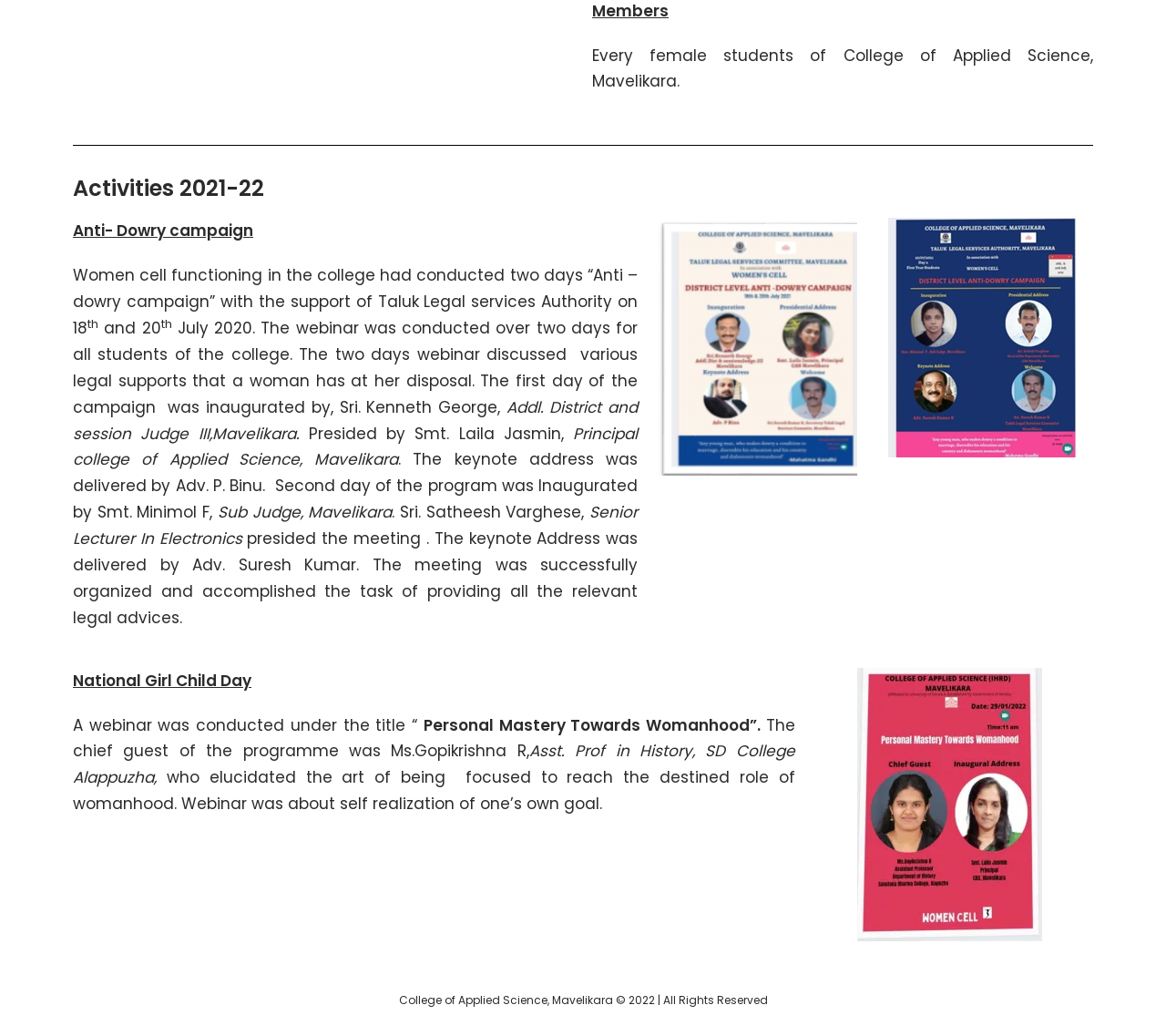Extract the bounding box coordinates for the described element: "All Rights Reserved". The coordinates should be represented as four float numbers between 0 and 1: [left, top, right, bottom].

[0.568, 0.958, 0.658, 0.973]